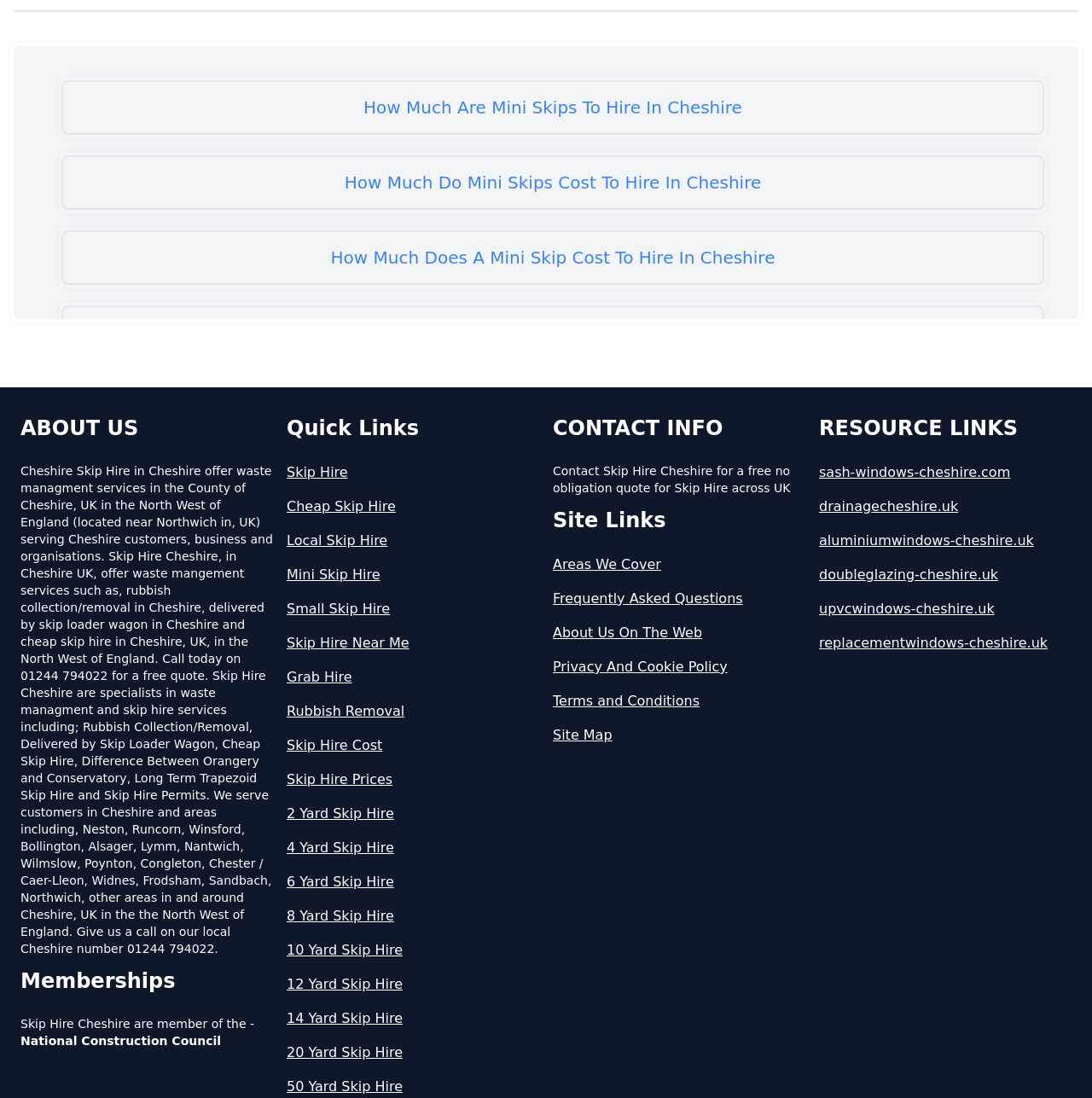Please find the bounding box coordinates for the clickable element needed to perform this instruction: "Send an email to info@thetrigroup.co".

None